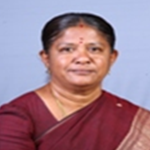Using the information shown in the image, answer the question with as much detail as possible: What is the color of the saree?

The caption explicitly states that the woman is wearing a traditional maroon saree, which provides a clear answer to this question.